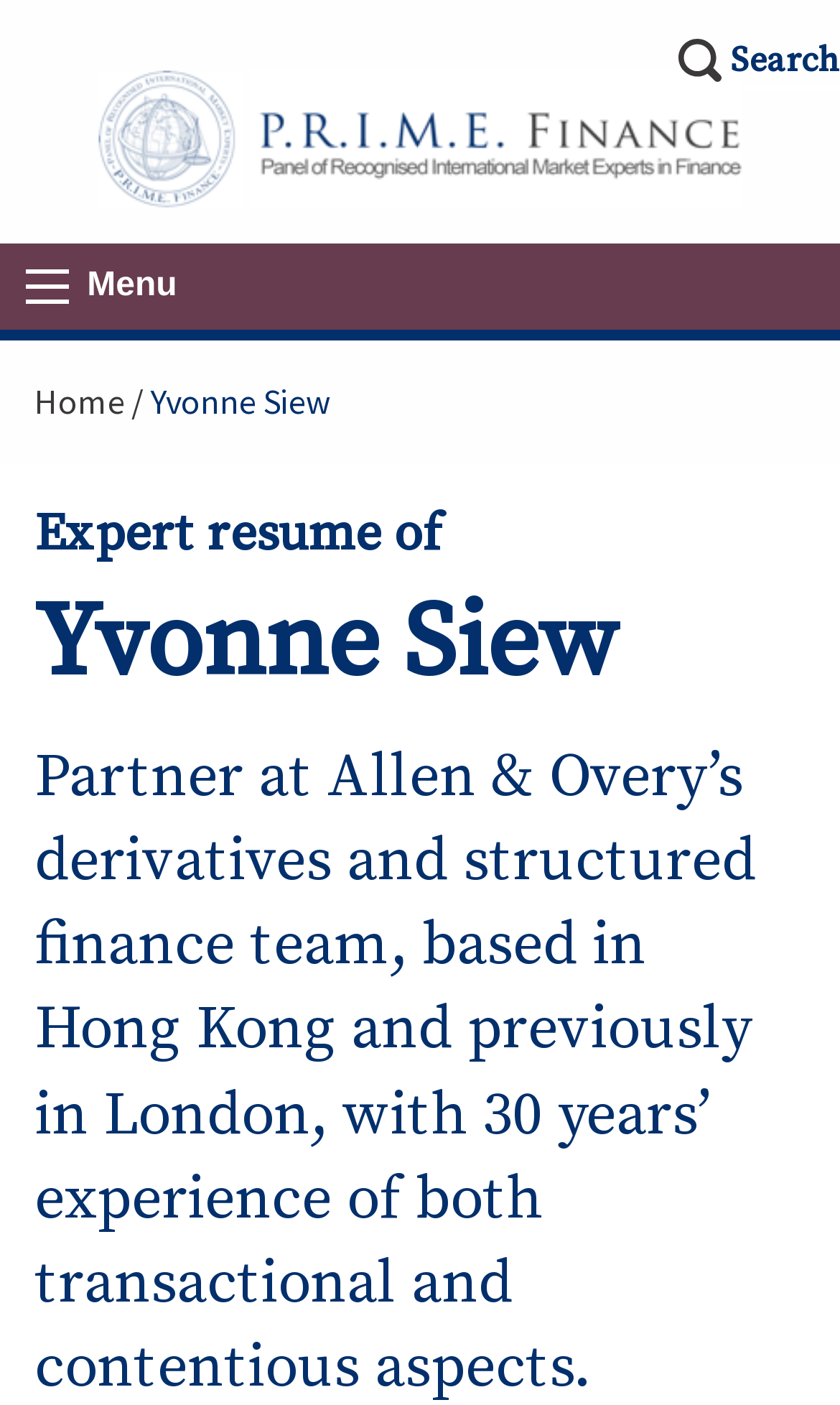Give a one-word or short-phrase answer to the following question: 
Who is the expert featured on this webpage?

Yvonne Siew